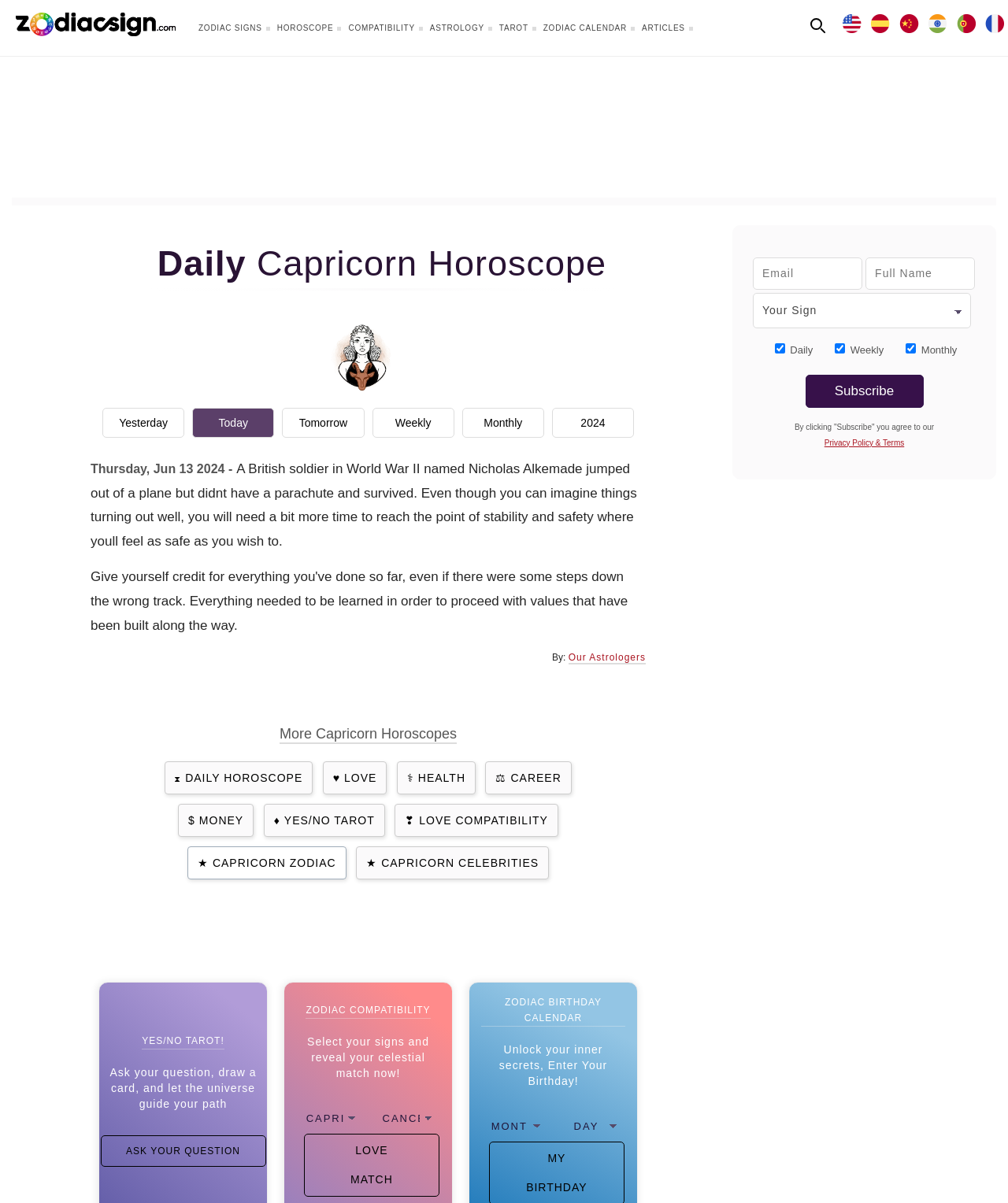Given the following UI element description: "name="EMAIL" placeholder="Email"", find the bounding box coordinates in the webpage screenshot.

[0.747, 0.214, 0.855, 0.241]